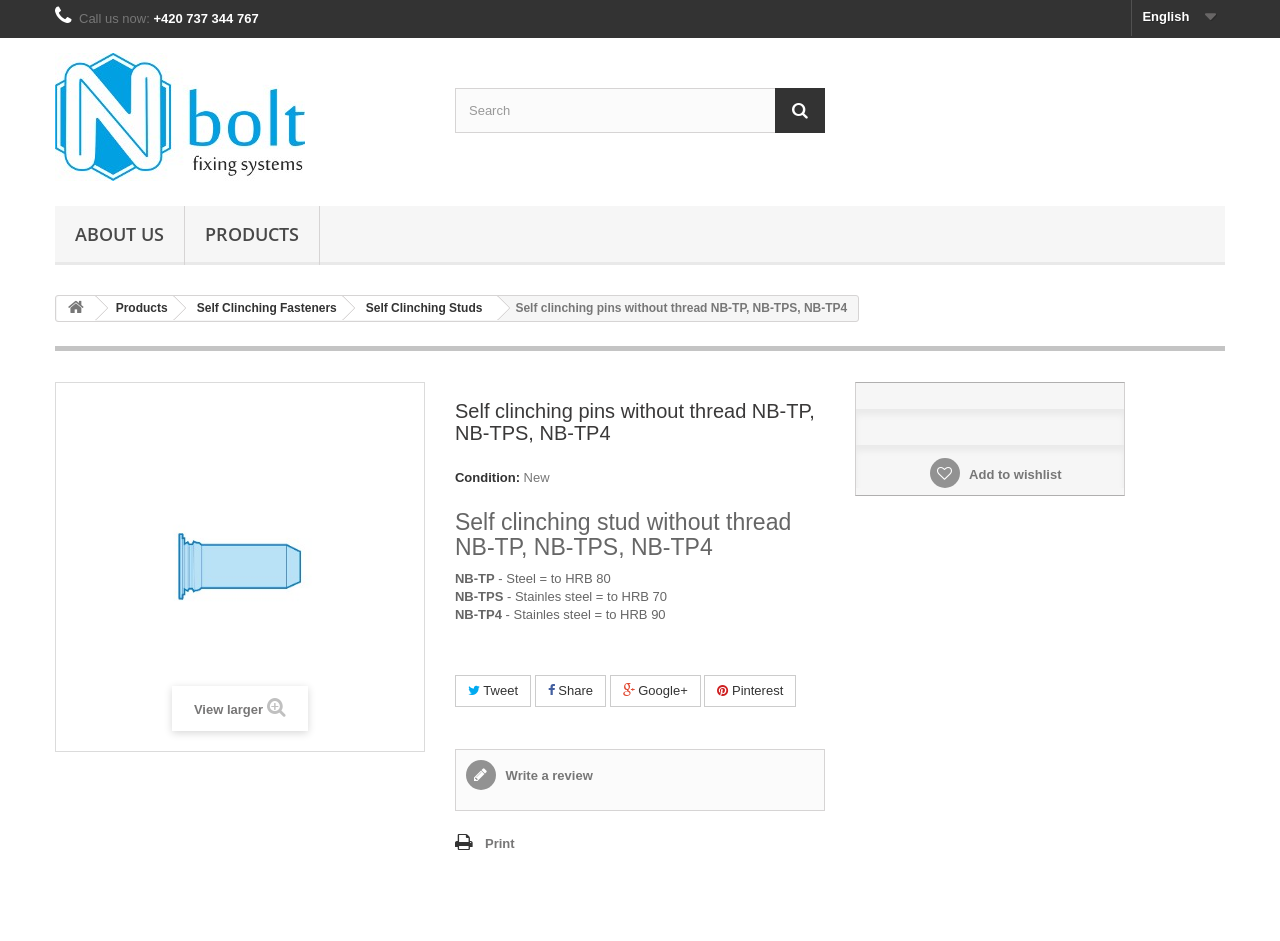What is the purpose of the button with the magnifying glass icon?
Please give a detailed and elaborate explanation in response to the question.

I found the purpose of the button by looking at the adjacent textbox element that says 'Search', which suggests that the button is used to initiate a search.